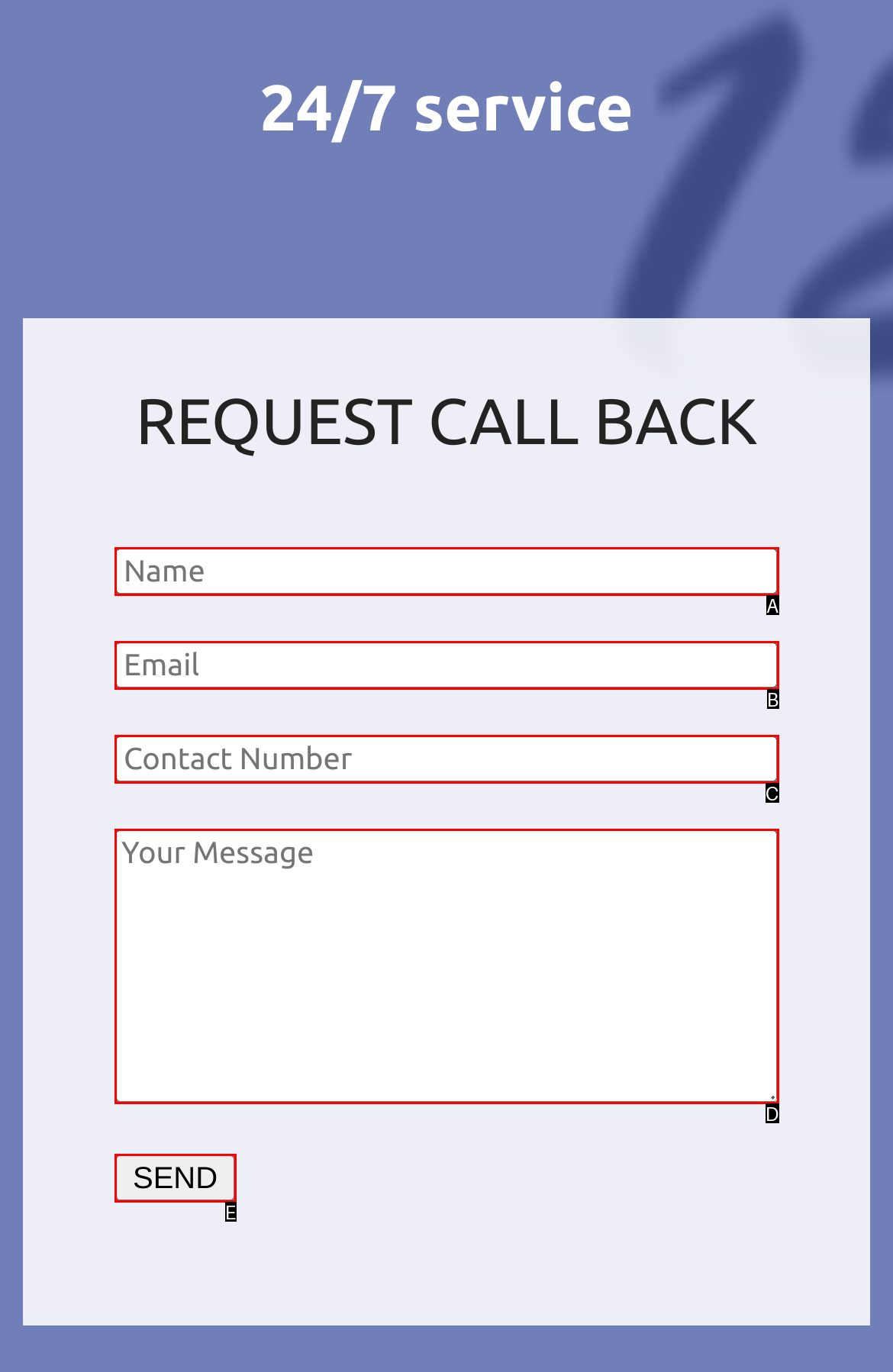Based on the description: SEND, select the HTML element that best fits. Reply with the letter of the correct choice from the options given.

E